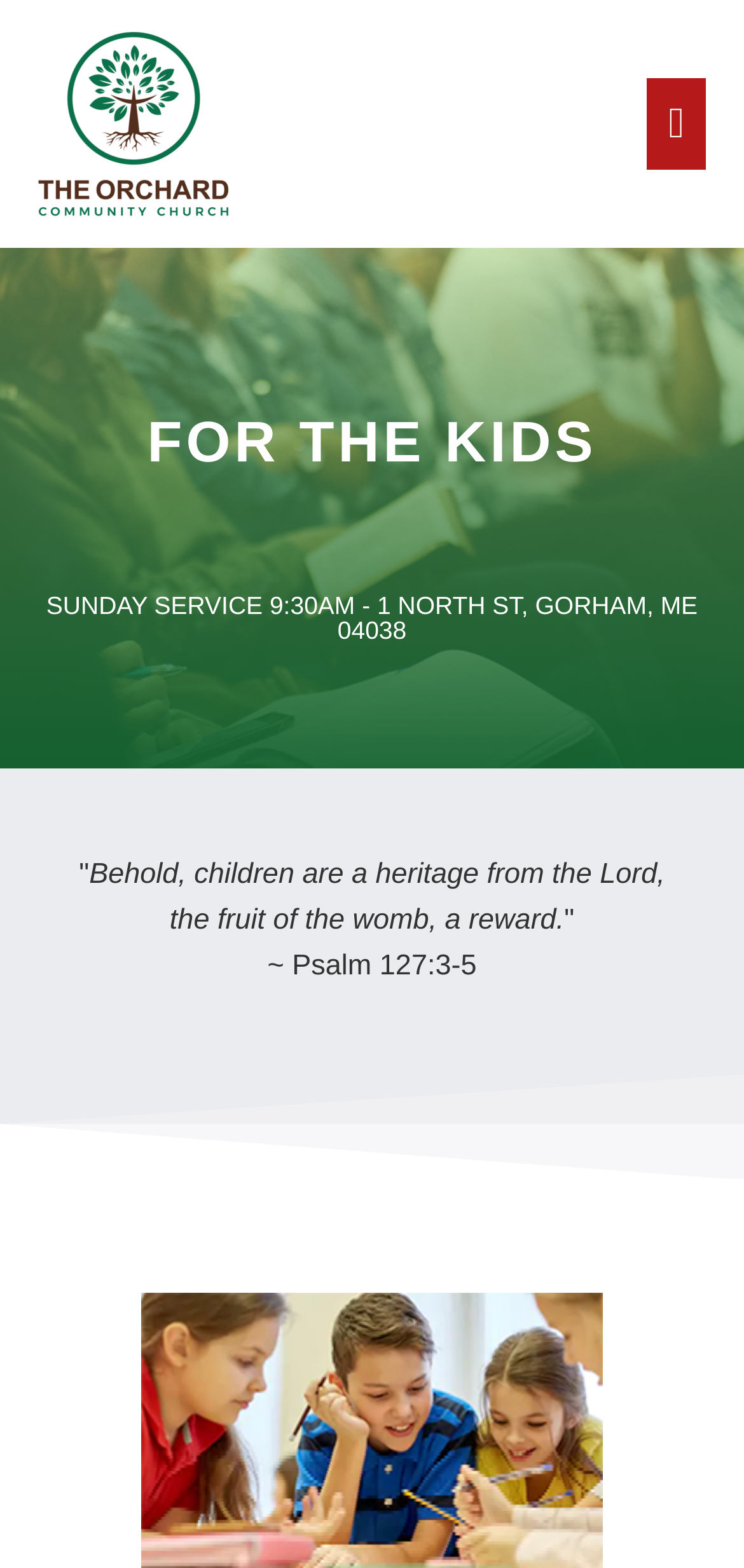Describe all the key features and sections of the webpage thoroughly.

The webpage is about the "For The Kids" ministry at Orchard Community Church in Gorham, ME. At the top left corner, there is a logo of the church, which is an image with a link. On the top right corner, there is a main menu button that can be expanded to reveal more options.

Below the logo, there is a large heading that reads "FOR THE KIDS" in a prominent position. Underneath the heading, there is a line of text that provides the Sunday service details, including the time and location.

Further down, there is a quote from Psalm 127:3-5, which is indented and centered on the page. The quote is preceded by a single quotation mark and followed by the reference to the Bible verse. The text is arranged in a way that creates a sense of balance and harmony on the page.

Overall, the webpage appears to be a simple and clean introduction to the "For The Kids" ministry, with a focus on providing essential information and a biblical quote that sets the tone for the ministry's mission.